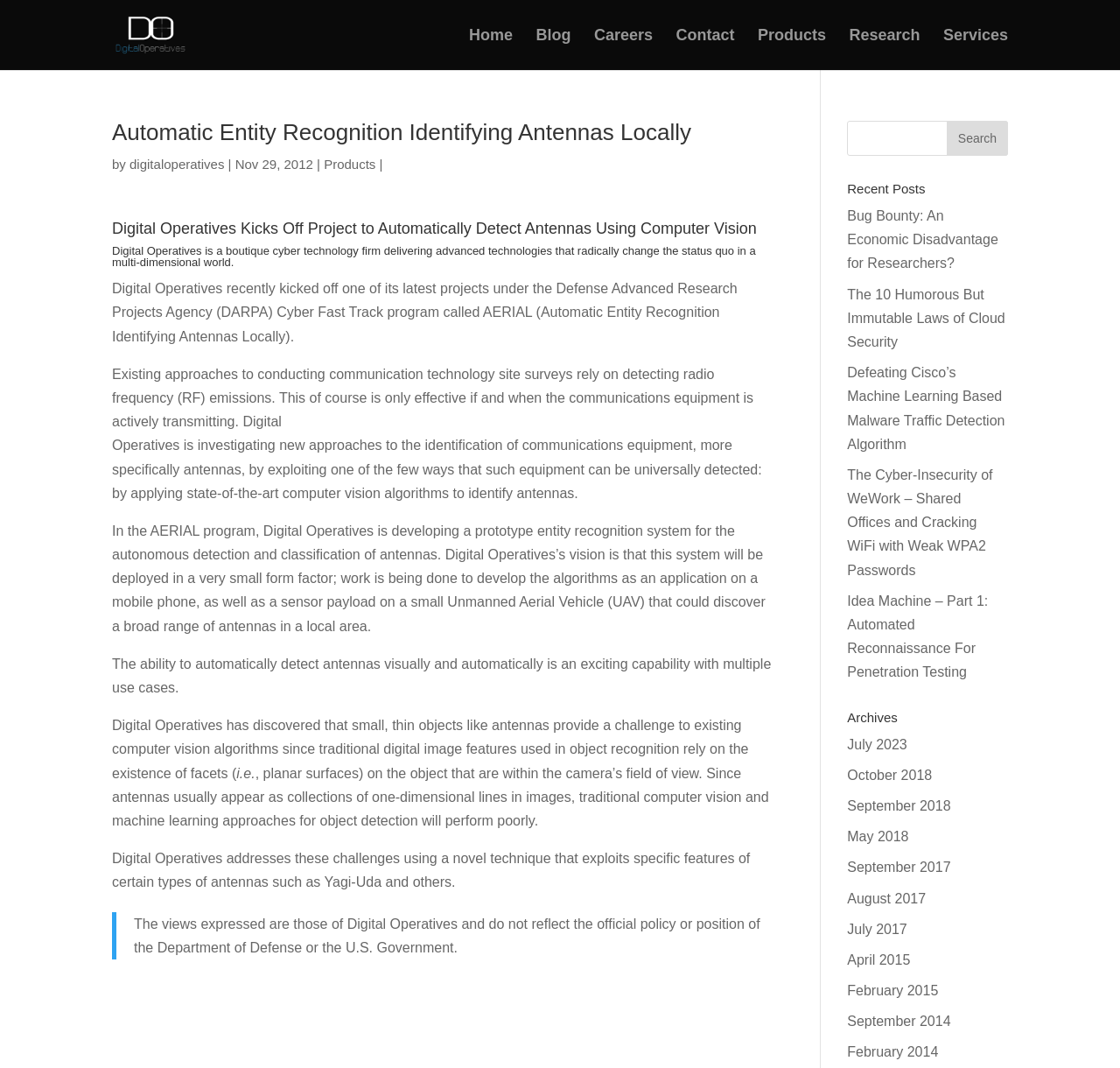Can you find the bounding box coordinates of the area I should click to execute the following instruction: "Search for something"?

[0.756, 0.113, 0.9, 0.146]